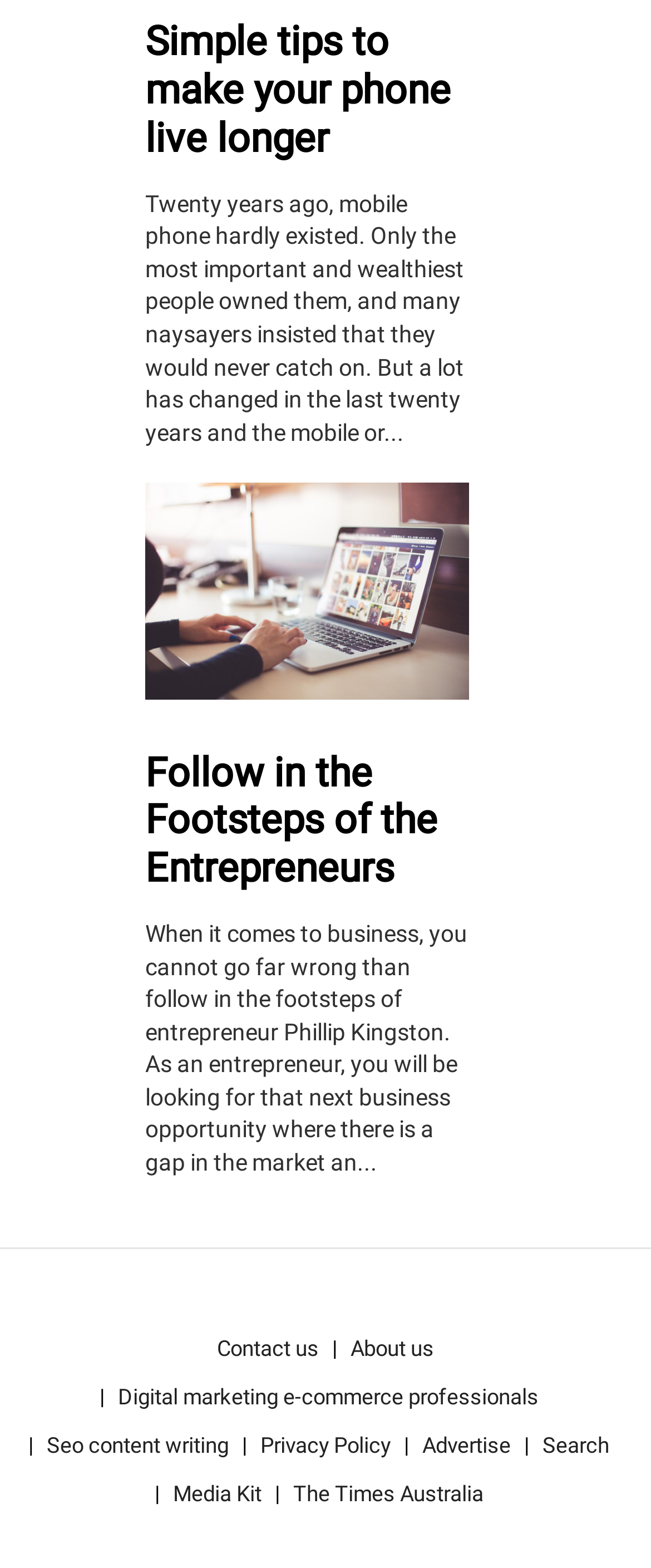How many links are there in the main content?
Refer to the image and offer an in-depth and detailed answer to the question.

I counted the number of links in the main content section of the webpage, which are the link with the same text as the first heading, the link with the same text as the second heading, and another link with no text. There are 3 links in total.